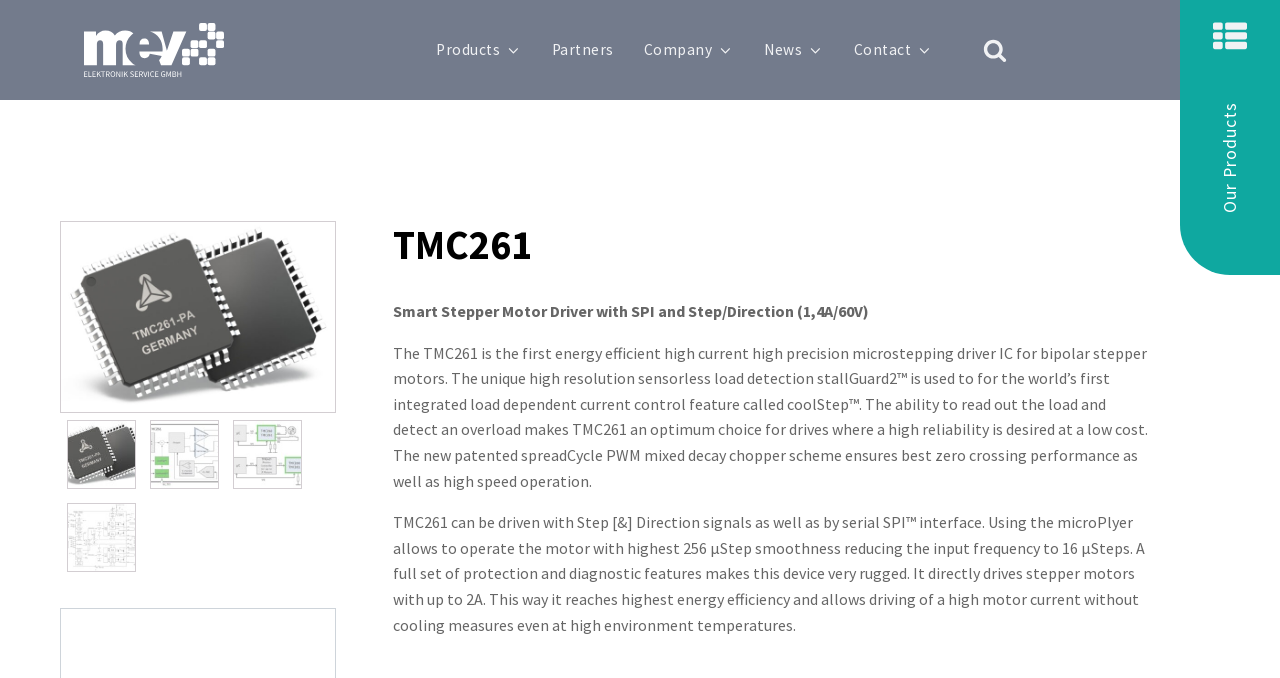Please specify the bounding box coordinates of the area that should be clicked to accomplish the following instruction: "View TMC261-PA". The coordinates should consist of four float numbers between 0 and 1, i.e., [left, top, right, bottom].

[0.048, 0.328, 0.262, 0.608]